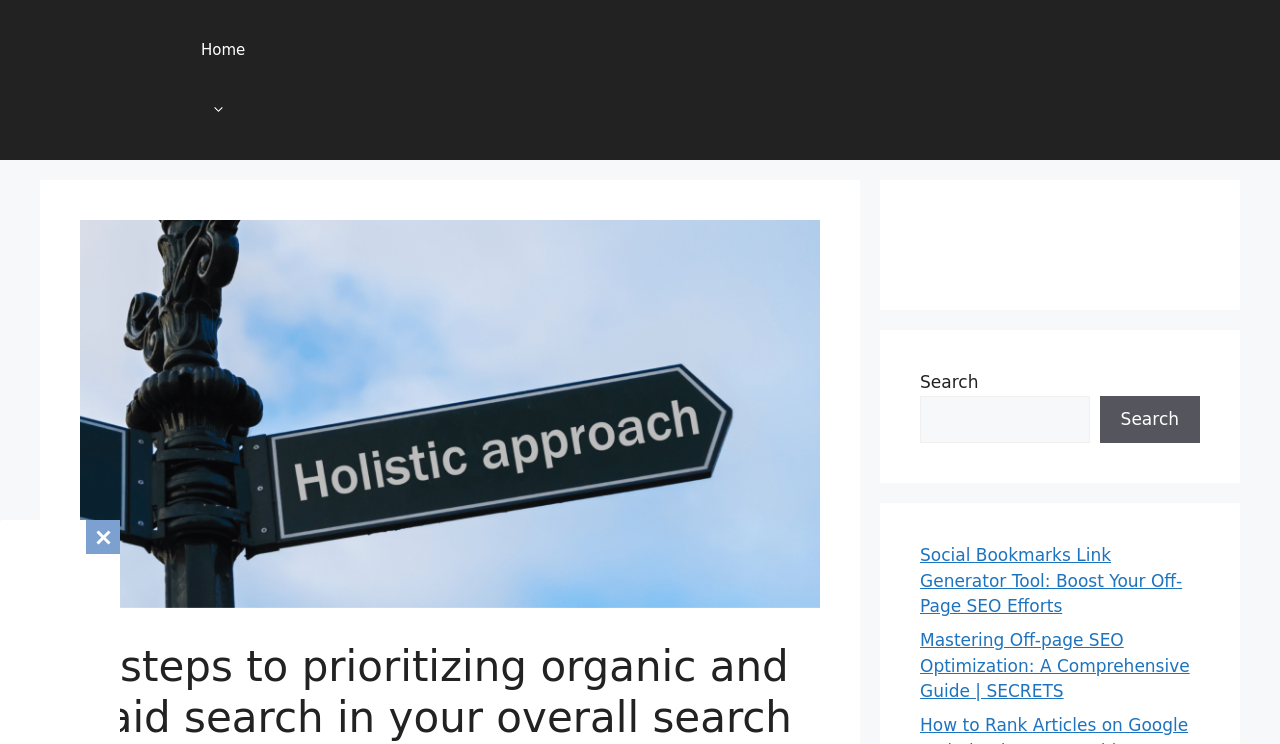What is the name of the website?
Use the screenshot to answer the question with a single word or phrase.

SEO News Letters